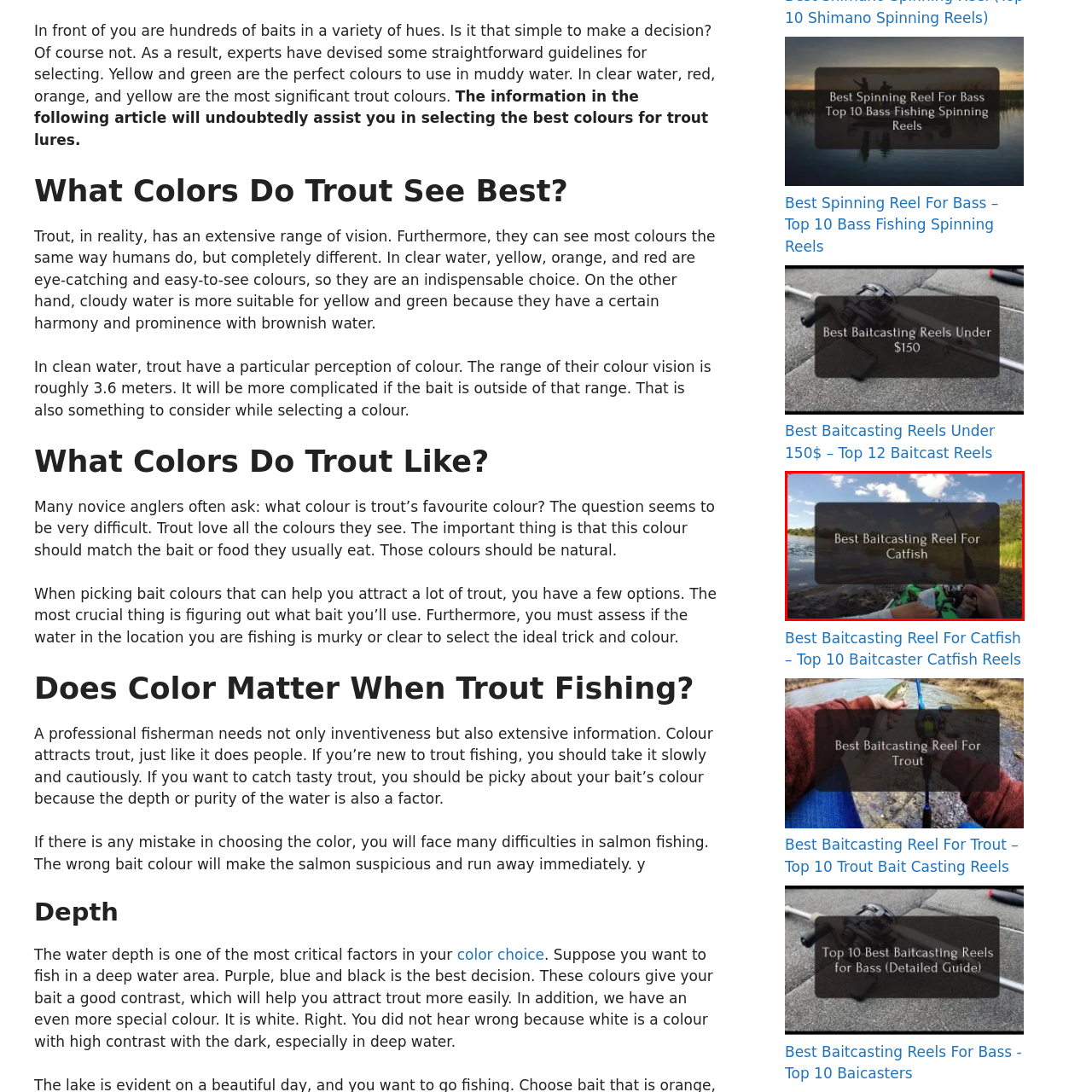Please review the portion of the image contained within the red boundary and provide a detailed answer to the subsequent question, referencing the image: What type of fishing is the content focused on?

The prominent overlay text reading 'Best Baitcasting Reel For Catfish' indicates that the content is focused on recommending optimal baitcasting reels specifically designed for catfish fishing.